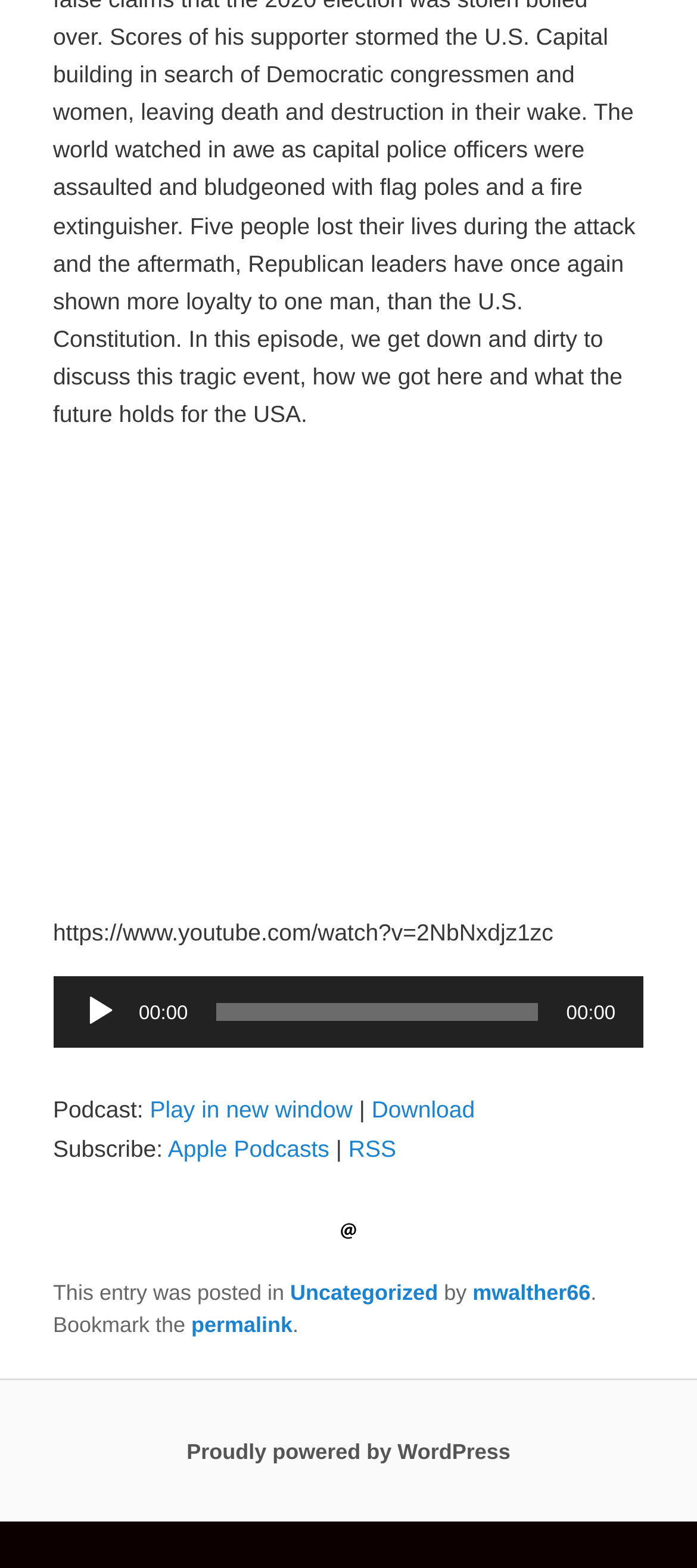Determine the bounding box coordinates for the clickable element required to fulfill the instruction: "Visit the WordPress website". Provide the coordinates as four float numbers between 0 and 1, i.e., [left, top, right, bottom].

[0.268, 0.917, 0.732, 0.933]